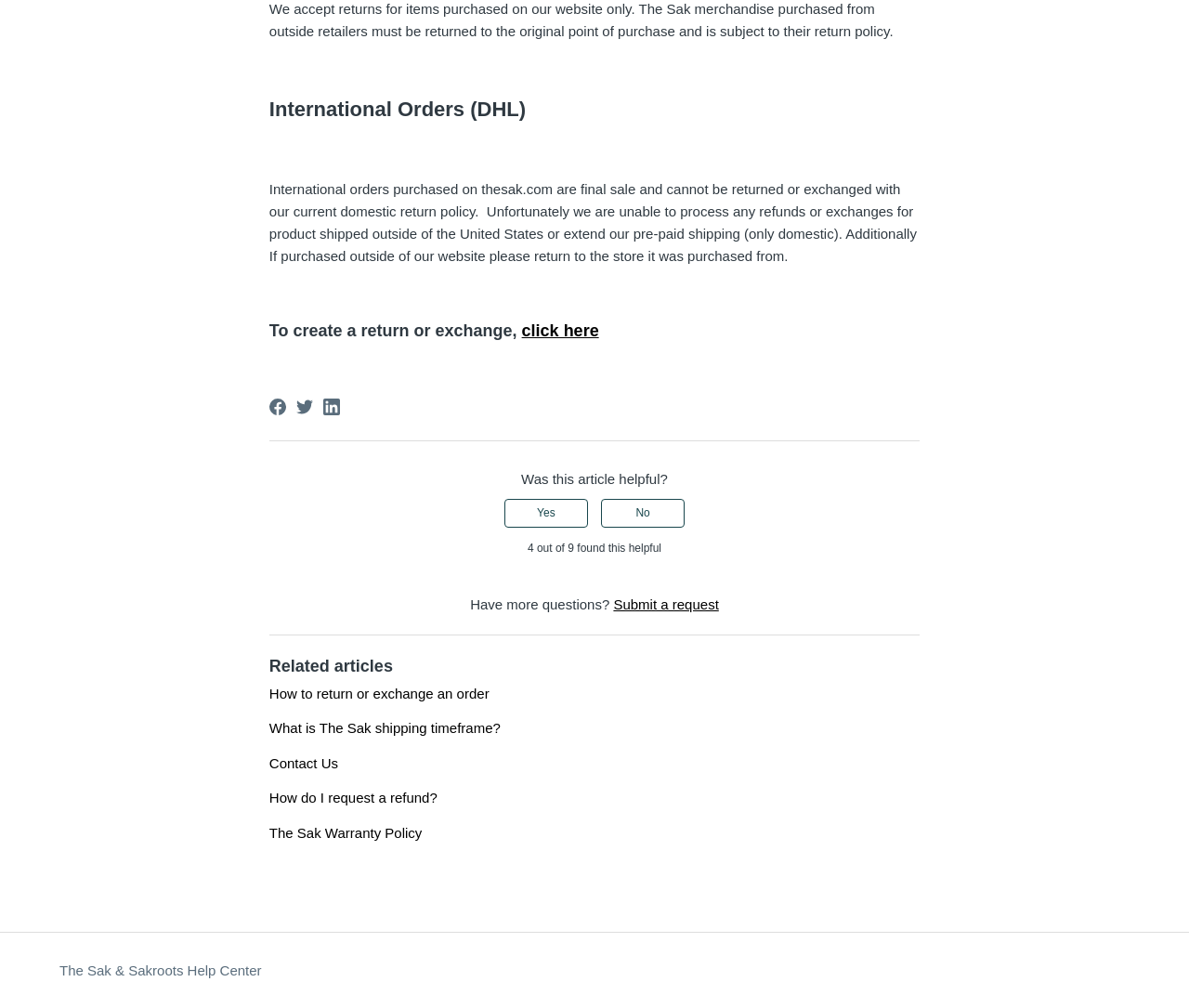Locate the bounding box coordinates of the element that should be clicked to fulfill the instruction: "Rate this article as helpful".

[0.424, 0.495, 0.494, 0.523]